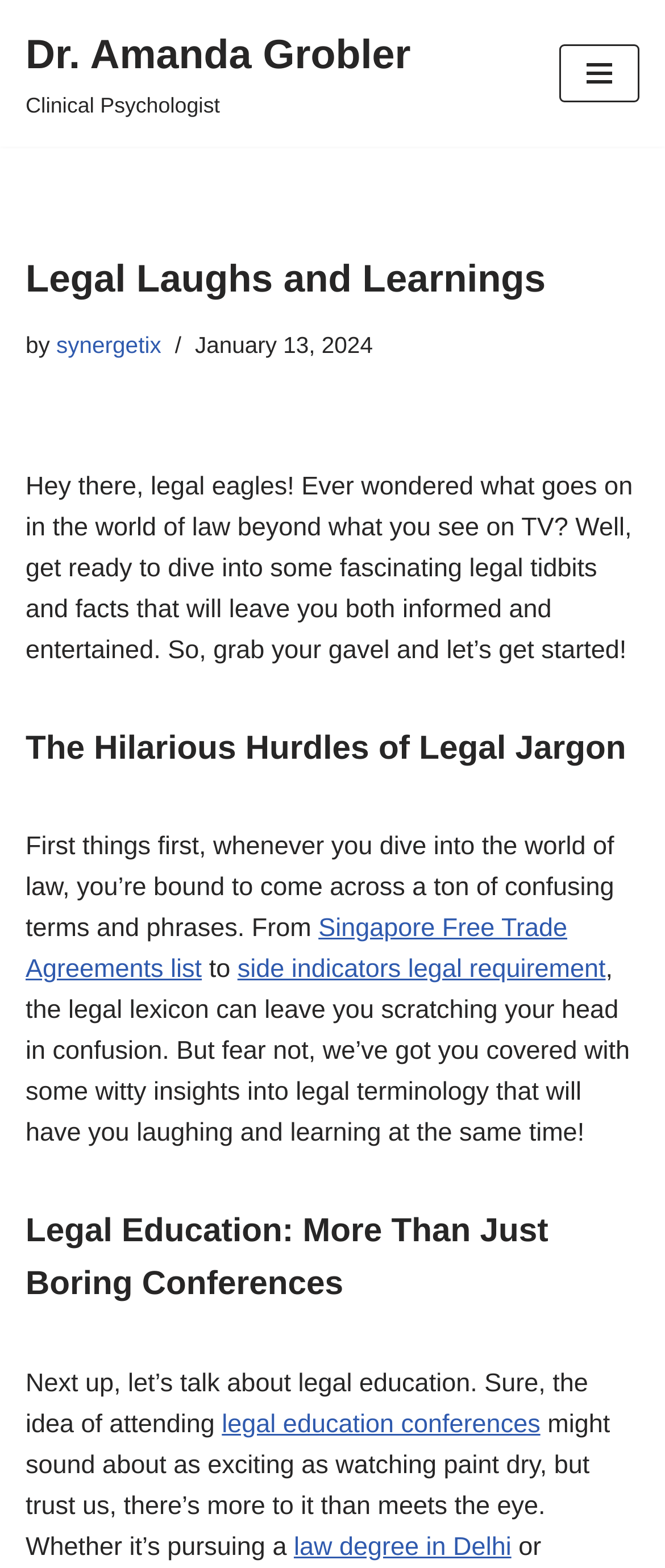Can you pinpoint the bounding box coordinates for the clickable element required for this instruction: "Read about the Hilarious Hurdles of Legal Jargon"? The coordinates should be four float numbers between 0 and 1, i.e., [left, top, right, bottom].

[0.038, 0.461, 0.962, 0.495]